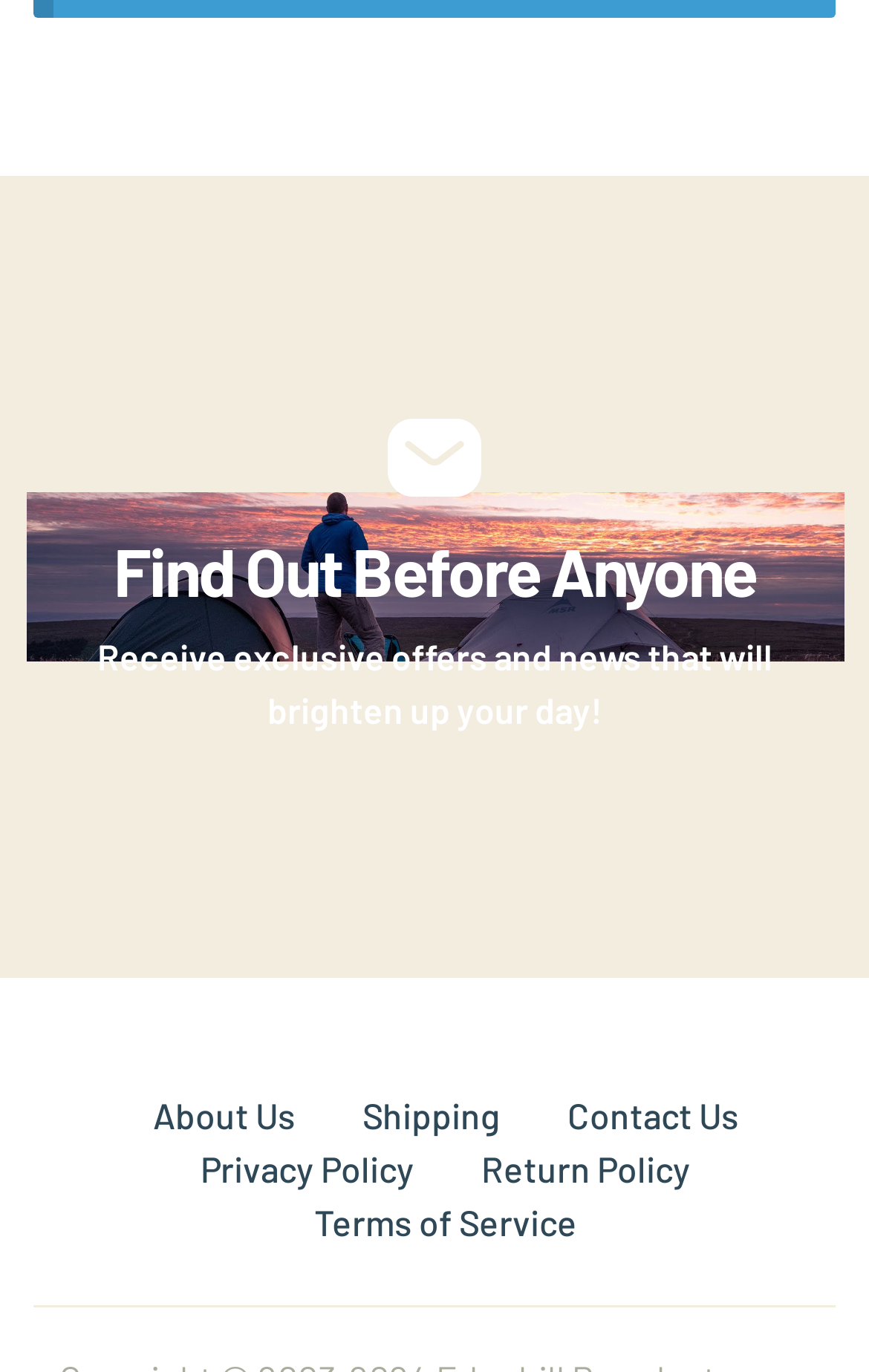What is the main purpose of the webpage?
Using the image as a reference, answer the question with a short word or phrase.

Receive exclusive offers